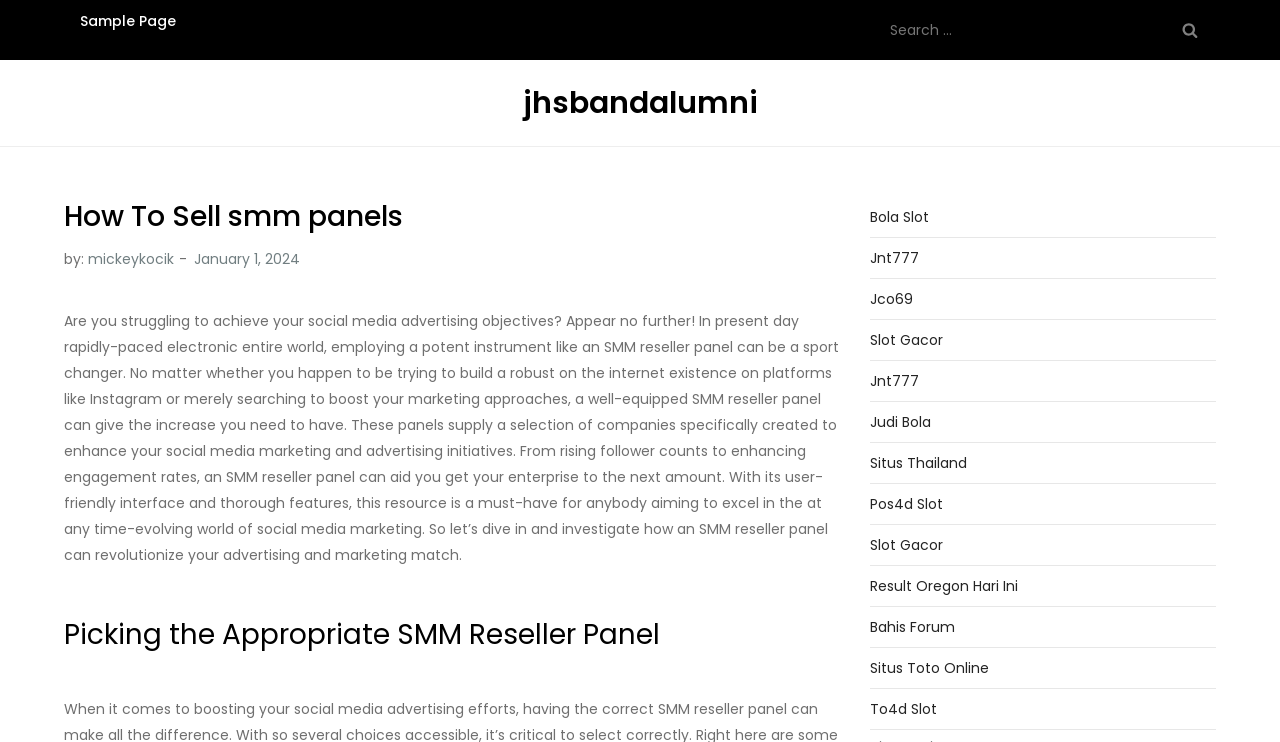Answer briefly with one word or phrase:
When was the article published?

January 1, 2024